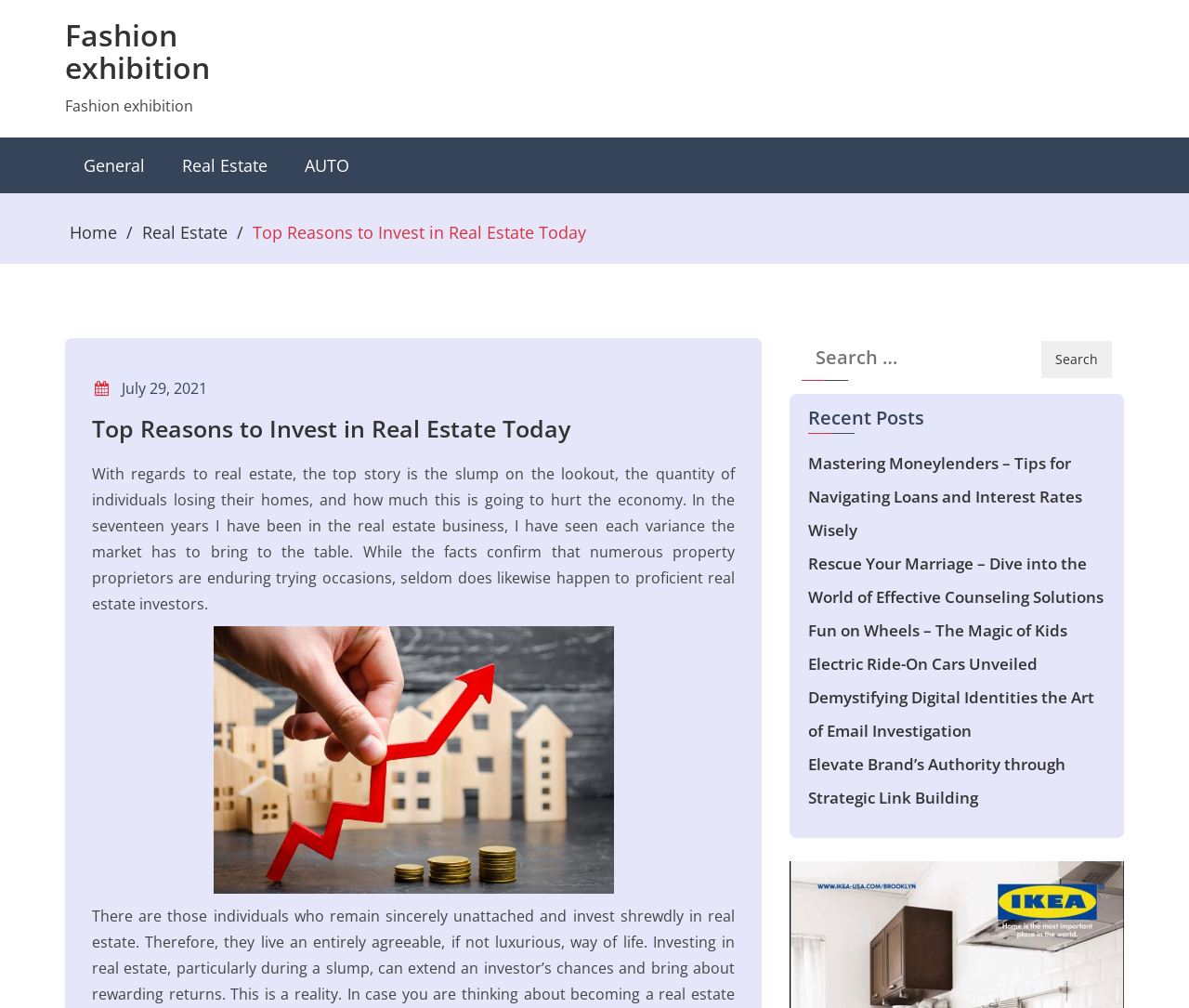What is the purpose of the search box? Based on the image, give a response in one word or a short phrase.

To search the website